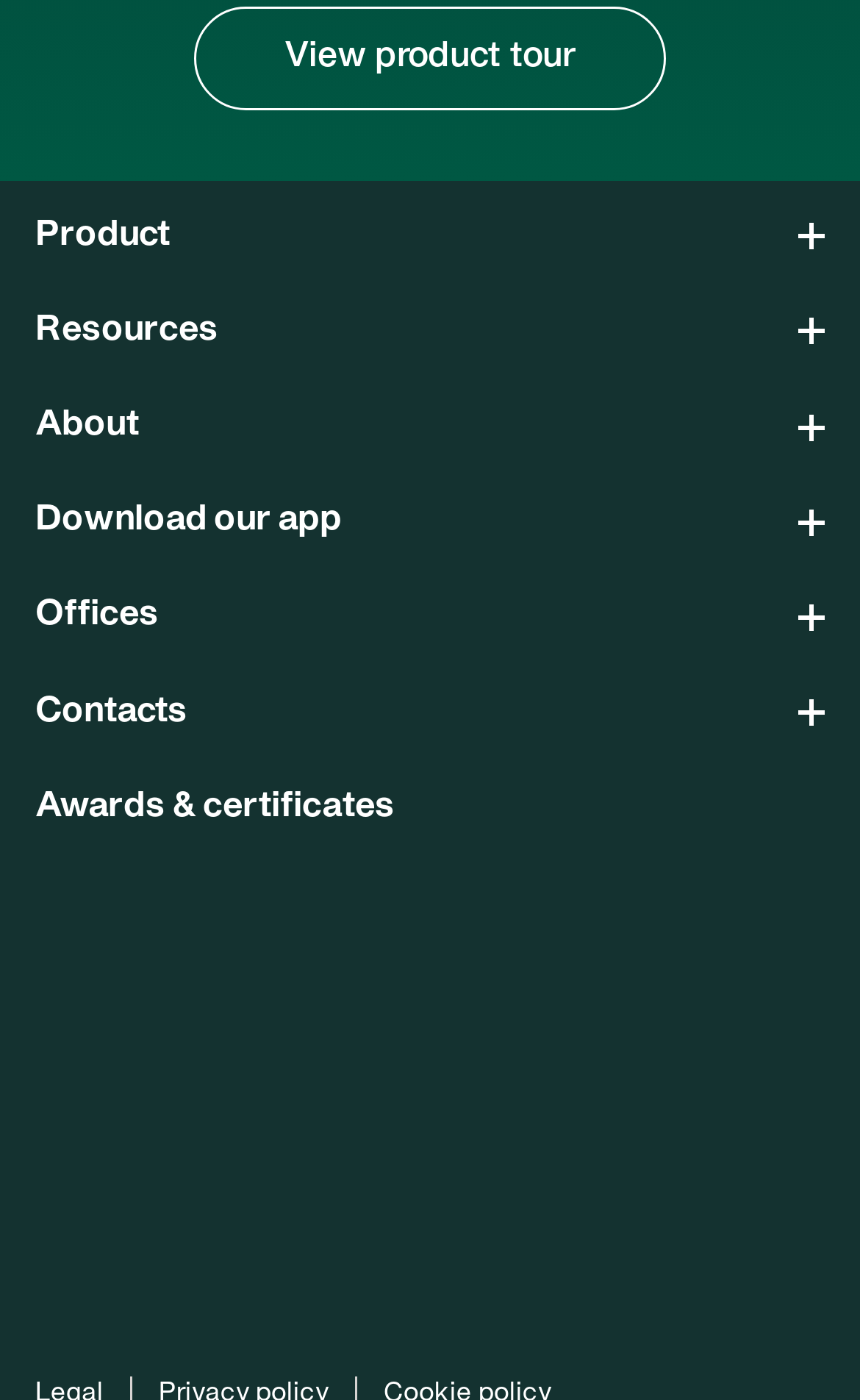Use a single word or phrase to answer the question:
What is the first link on the webpage?

View product tour